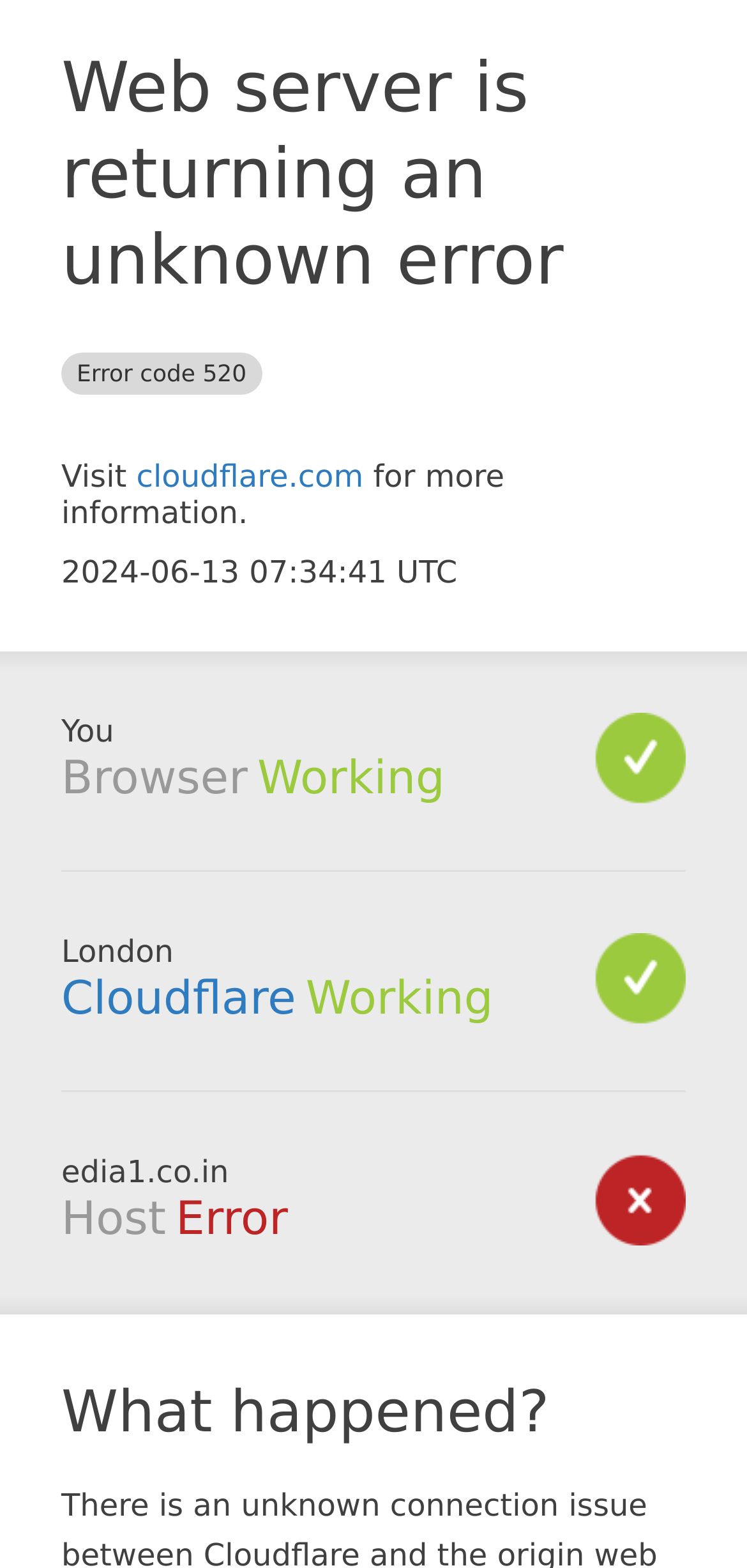Analyze the image and answer the question with as much detail as possible: 
What is the current time?

The current time is displayed as '2024-06-13 07:34:41 UTC' on the webpage, which is likely the time when the error occurred.